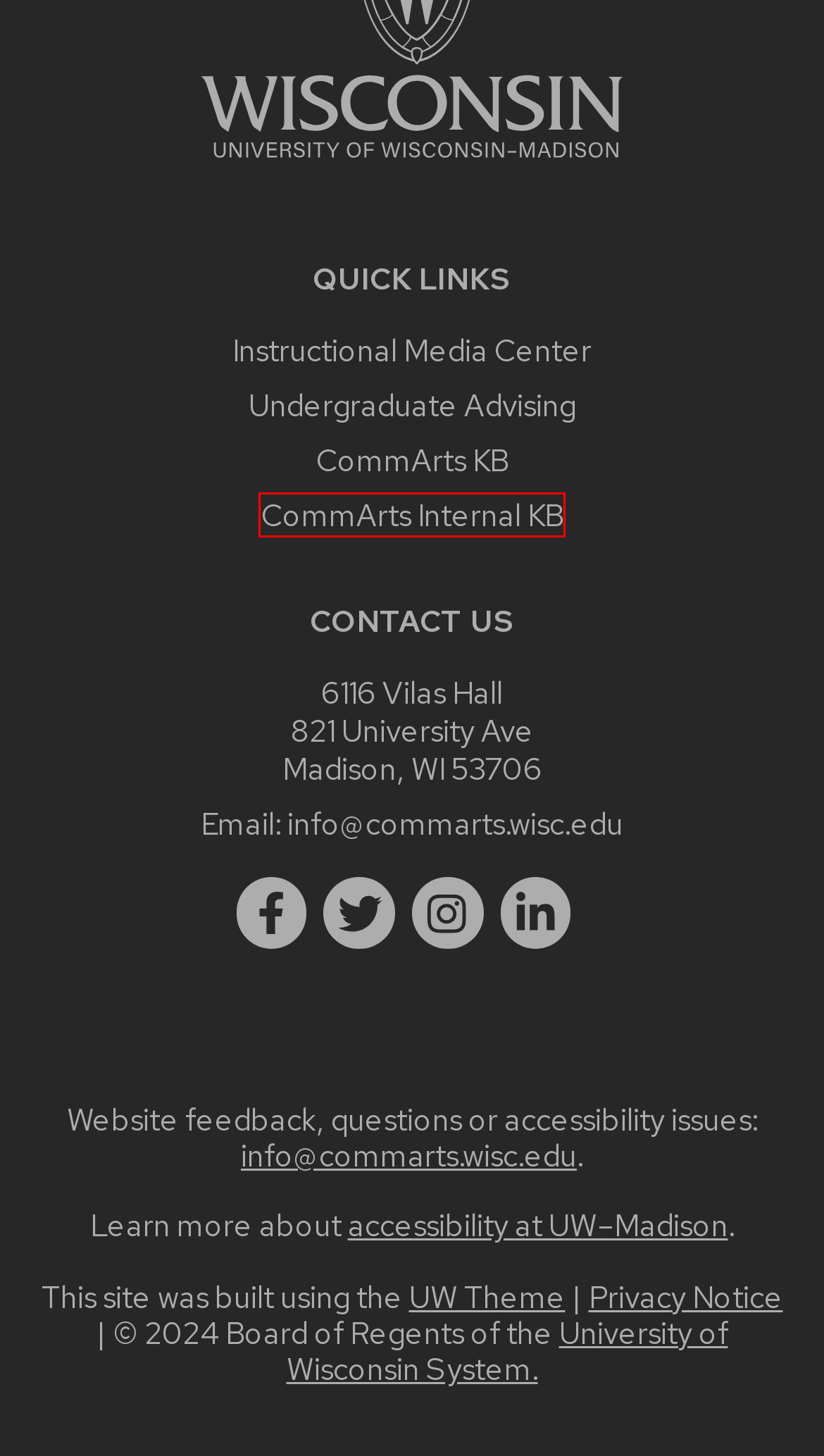You are provided with a screenshot of a webpage highlighting a UI element with a red bounding box. Choose the most suitable webpage description that matches the new page after clicking the element in the bounding box. Here are the candidates:
A. Undergraduate Overview – Department of Communication Arts – UW–Madison
B. Privacy Notice - University of Wisconsin–Madison
C. University of Wisconsin-Madison Login
D. Universities of Wisconsin - Unlimited Opportunity
E. Academic Advising – Department of Communication Arts – UW–Madison
F. UW Theme – UW-Madison's official WordPress theme – UW–Madison
G. Communication Arts KnowledgeBase
H. Accessibility @ UW-Madison – Working to create an accessible university – UW–Madison

C